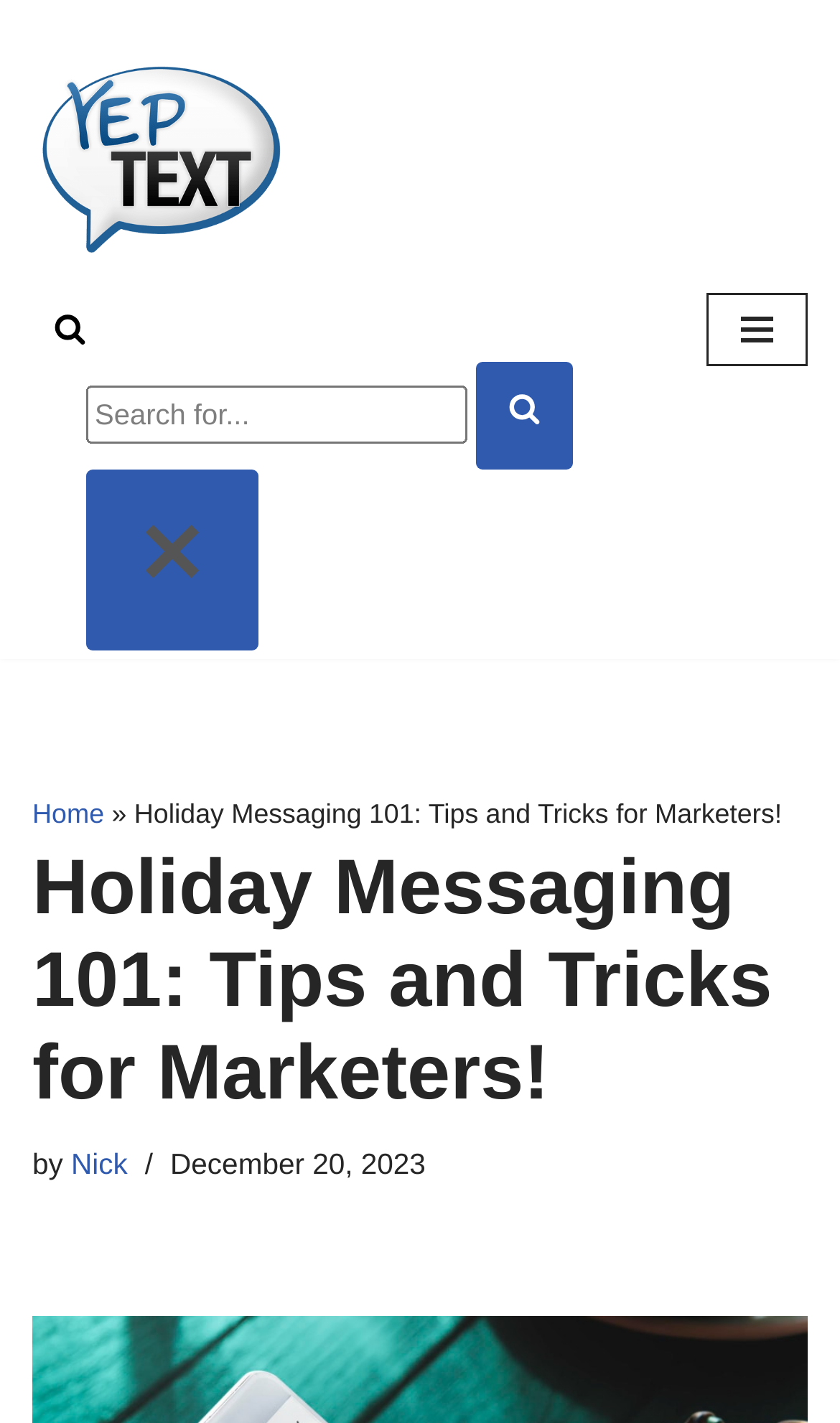Please find the bounding box coordinates of the element's region to be clicked to carry out this instruction: "Go to the home page".

[0.038, 0.562, 0.124, 0.583]